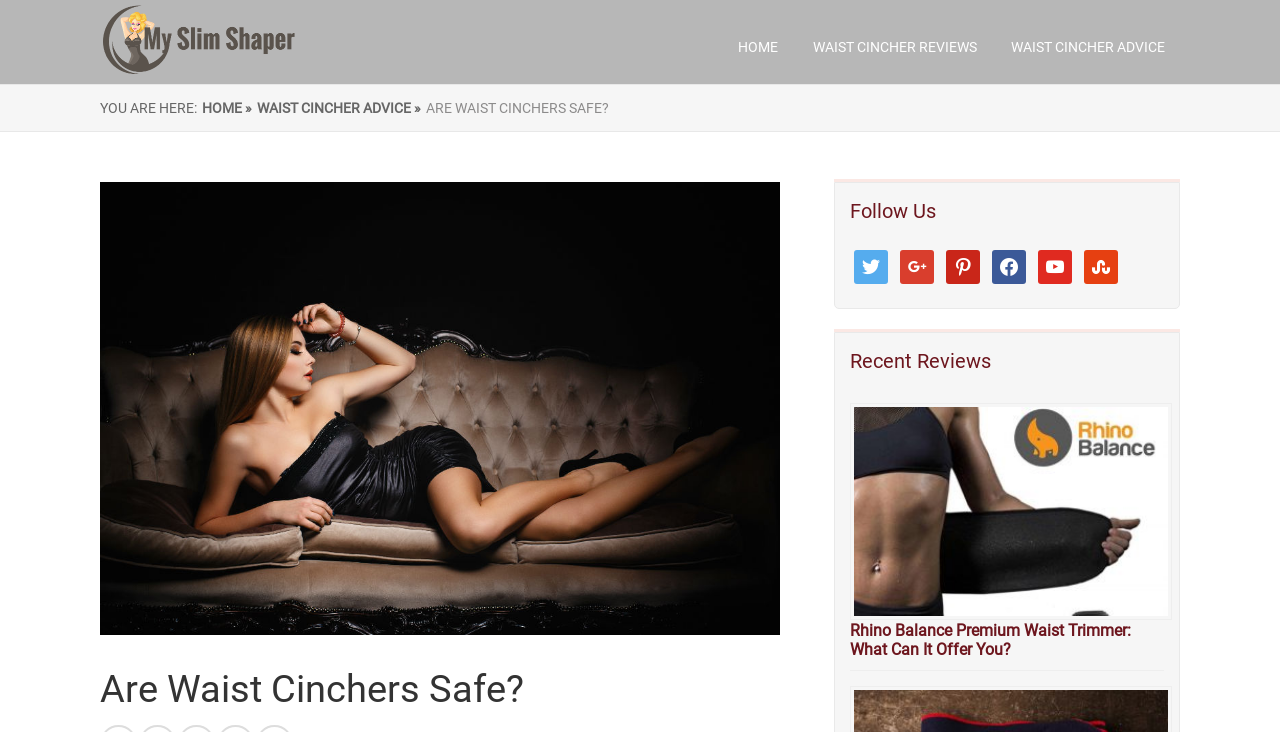Locate the heading on the webpage and return its text.

Are Waist Cinchers Safe?